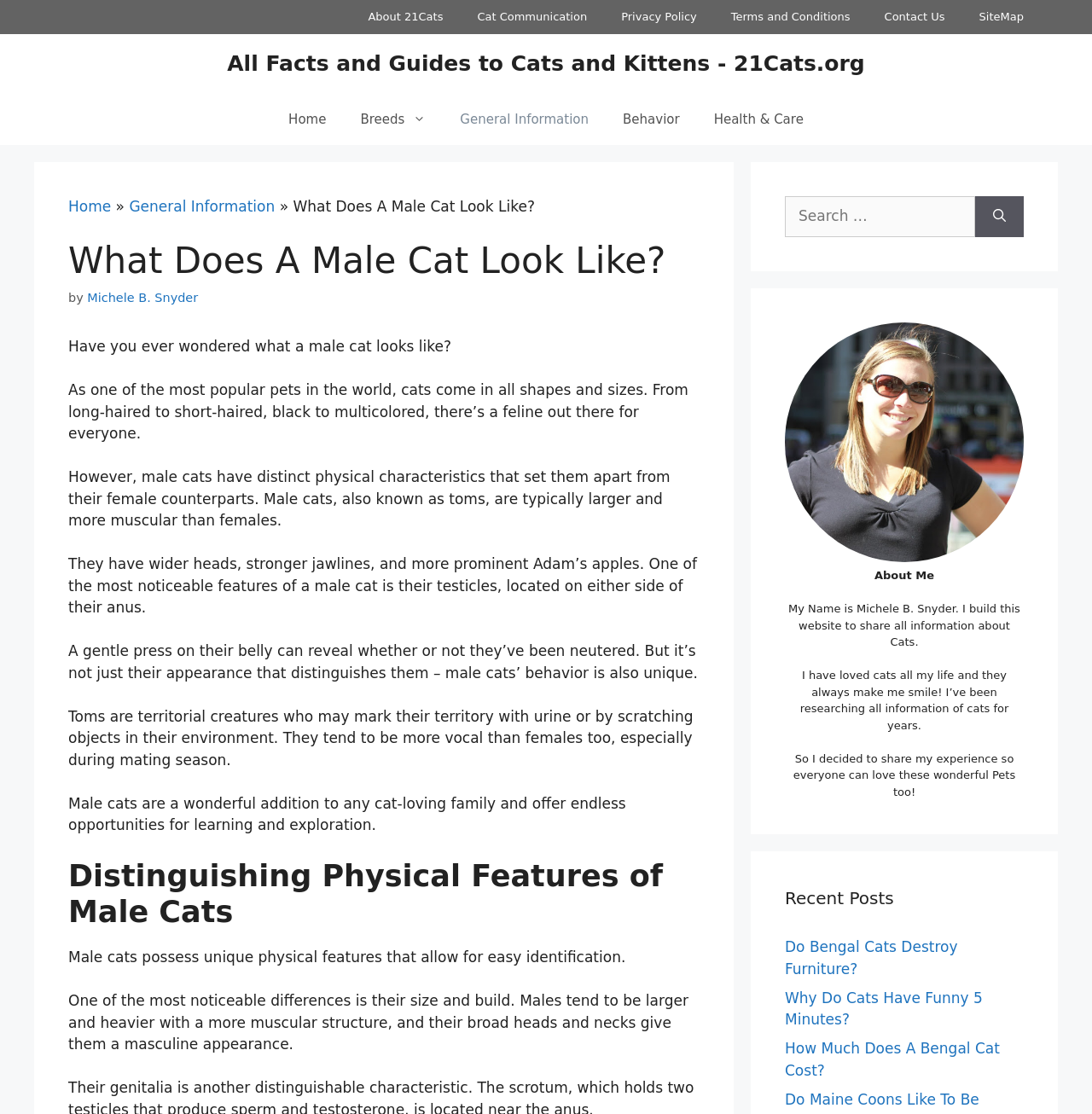Provide the bounding box coordinates of the HTML element described by the text: "Cat Communication". The coordinates should be in the format [left, top, right, bottom] with values between 0 and 1.

[0.421, 0.0, 0.553, 0.031]